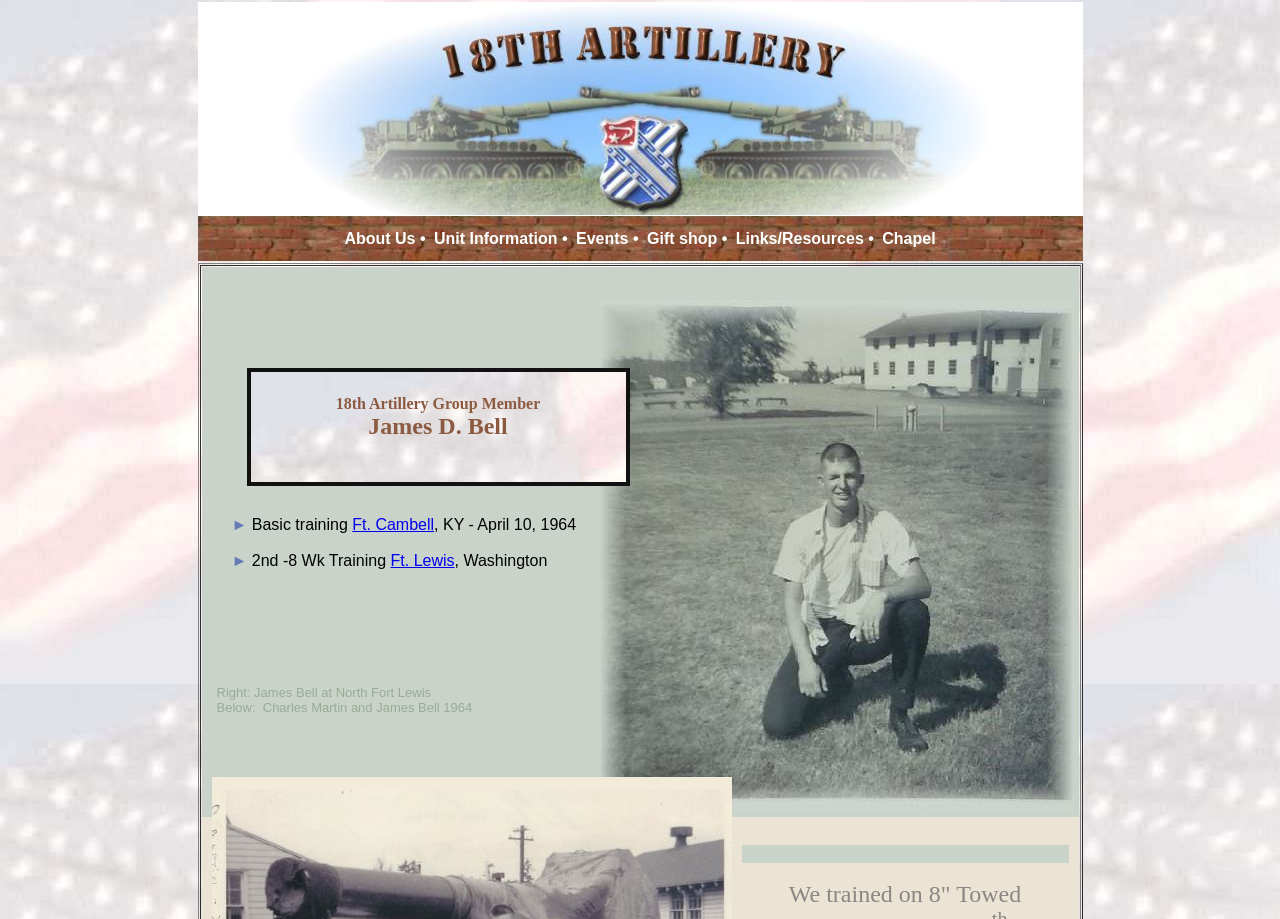Pinpoint the bounding box coordinates of the clickable element to carry out the following instruction: "Explore Events."

[0.45, 0.25, 0.491, 0.268]